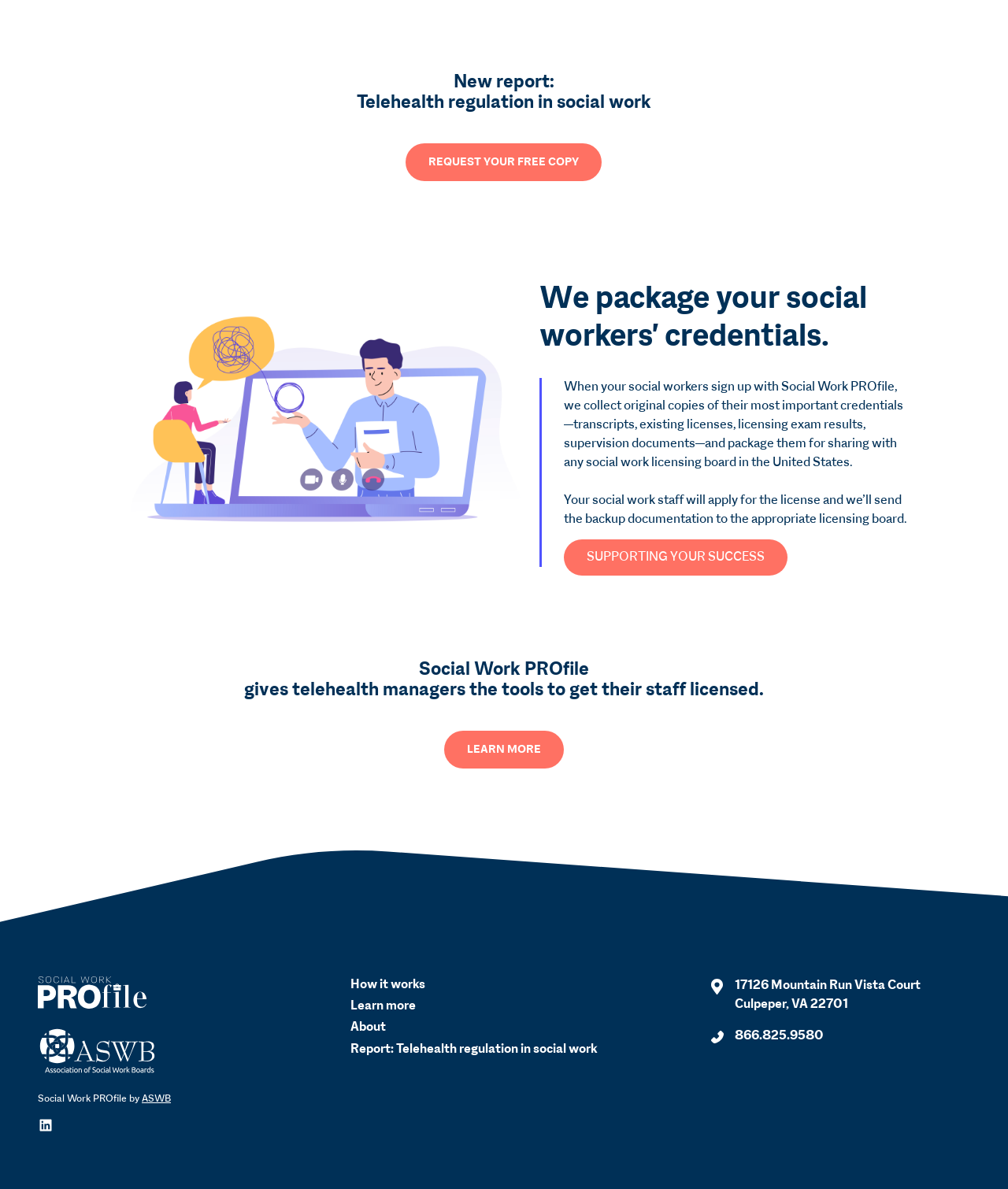Use one word or a short phrase to answer the question provided: 
What is the contact phone number?

866.825.9580